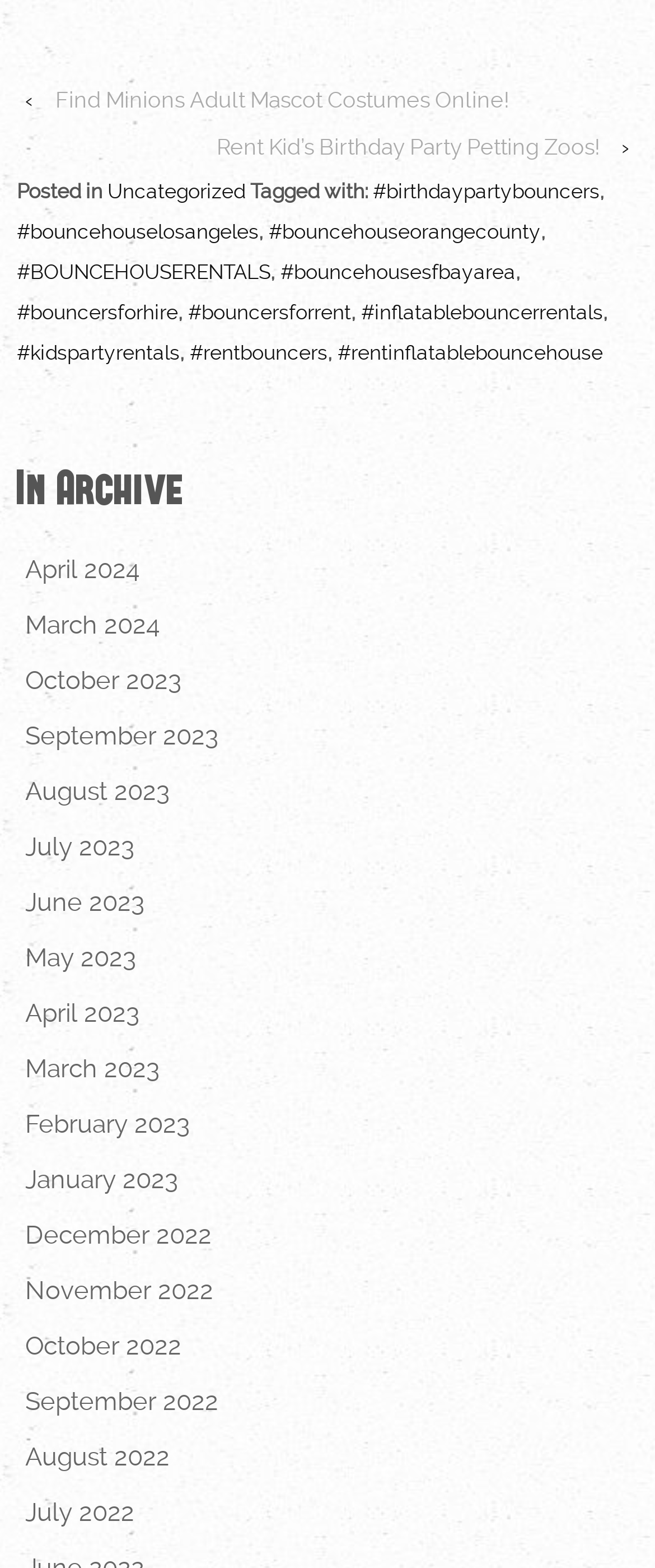Given the element description, predict the bounding box coordinates in the format (top-left x, top-left y, bottom-right x, bottom-right y), using floating point numbers between 0 and 1: #rentbouncers

[0.29, 0.217, 0.5, 0.232]